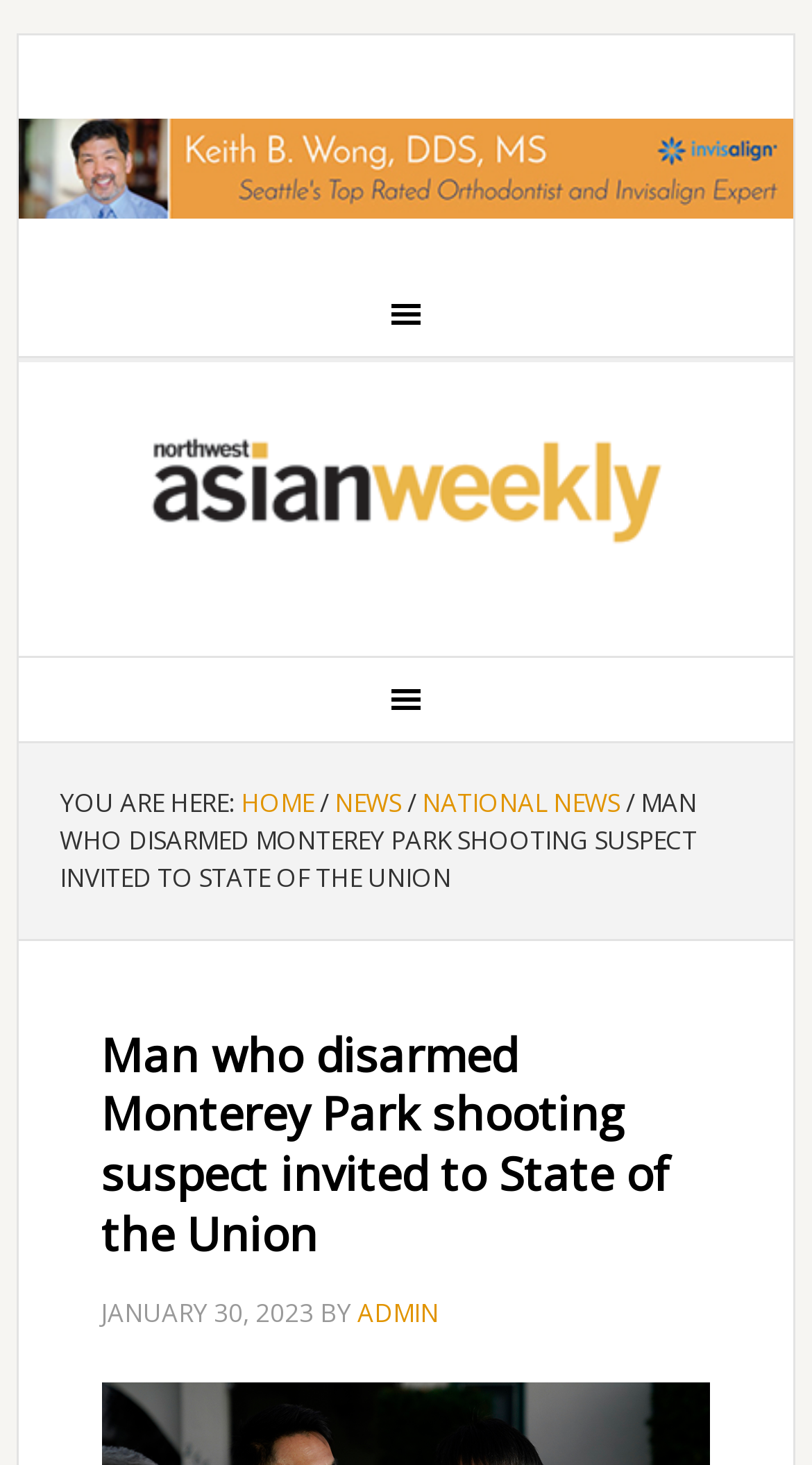Give a concise answer using one word or a phrase to the following question:
What is the name of the news section?

NATIONAL NEWS